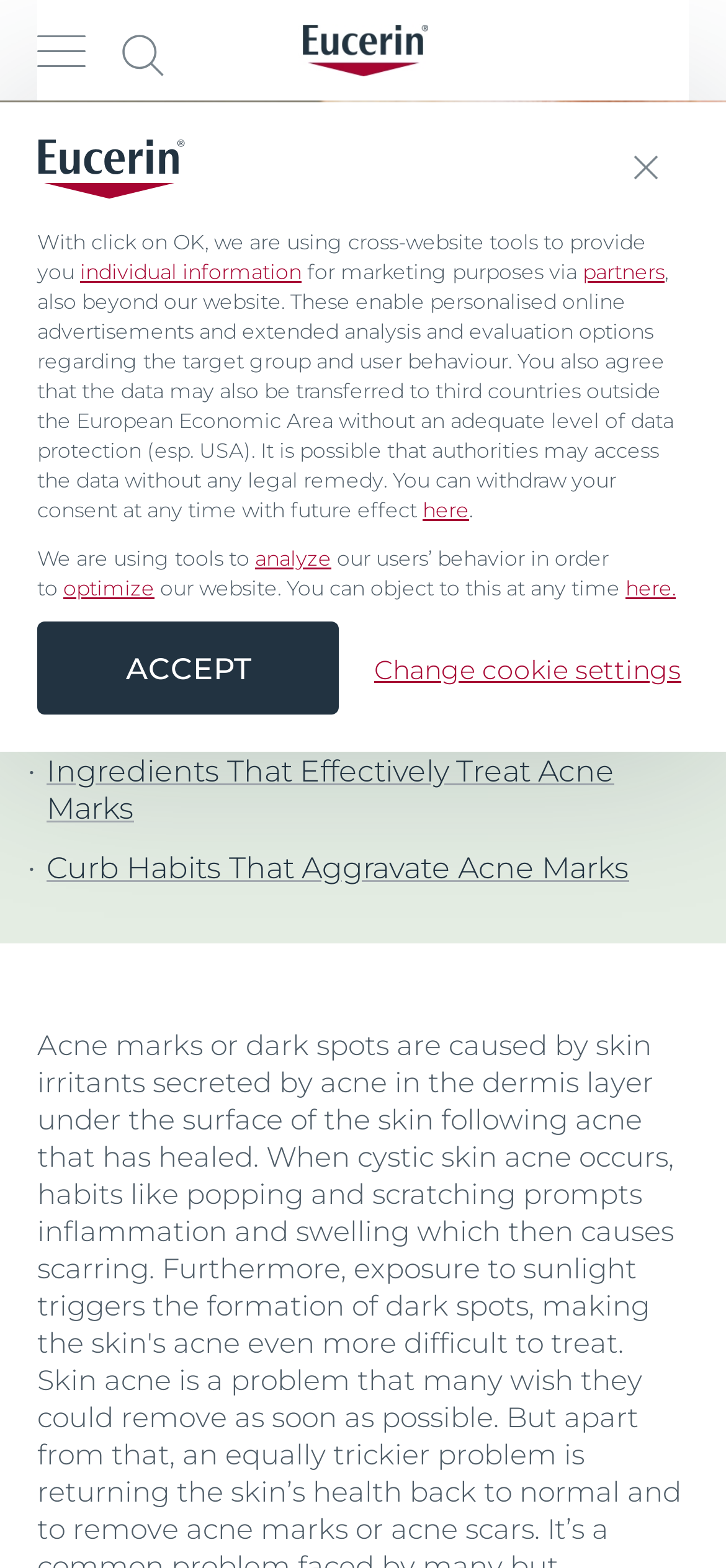Look at the image and give a detailed response to the following question: What are the two skin concerns mentioned in the webpage?

The webpage contains two link elements with the texts 'SKIN CONCERNS' and 'ACNE PRONE SKIN', which suggests that these are two skin concerns mentioned in the webpage.